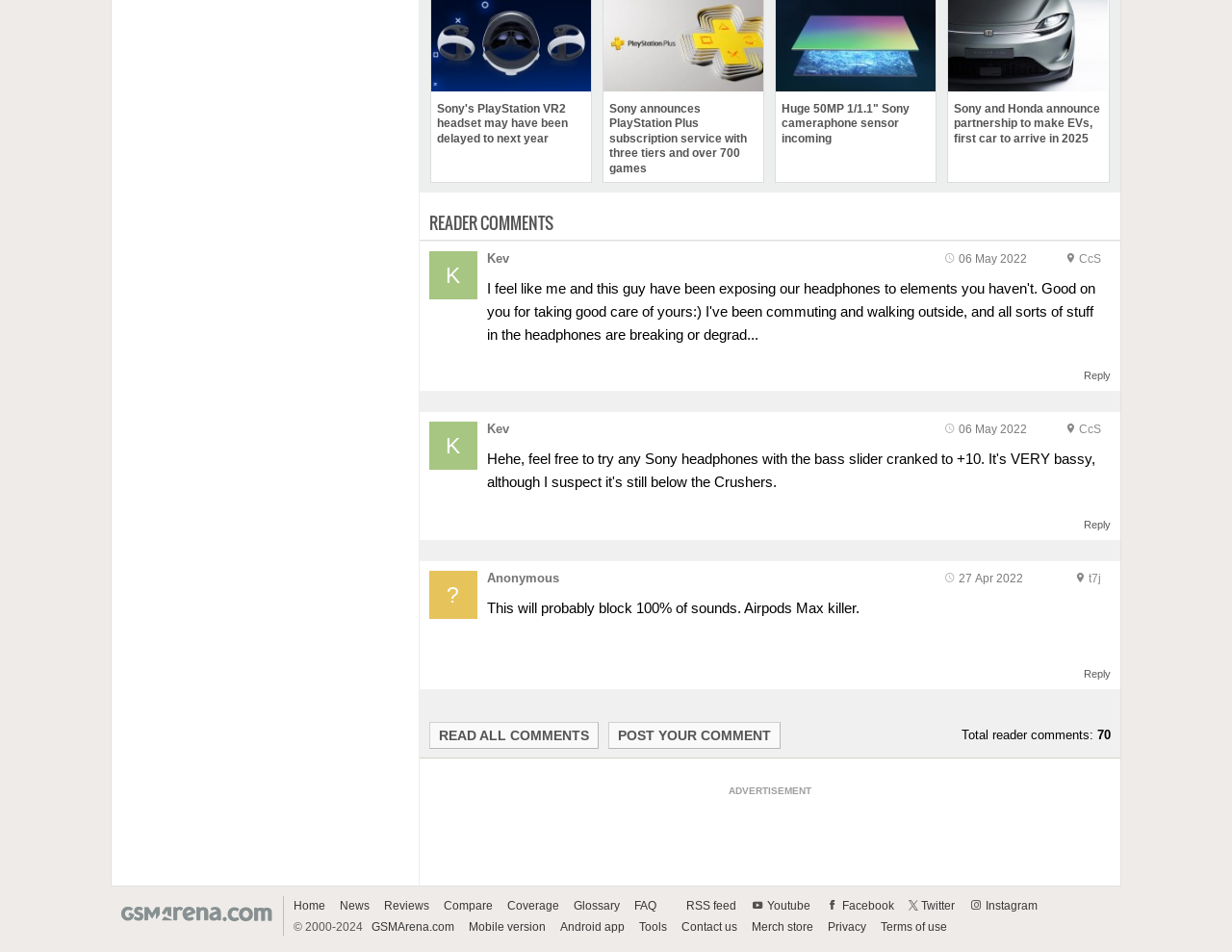Reply to the question below using a single word or brief phrase:
How many reader comments are there?

70